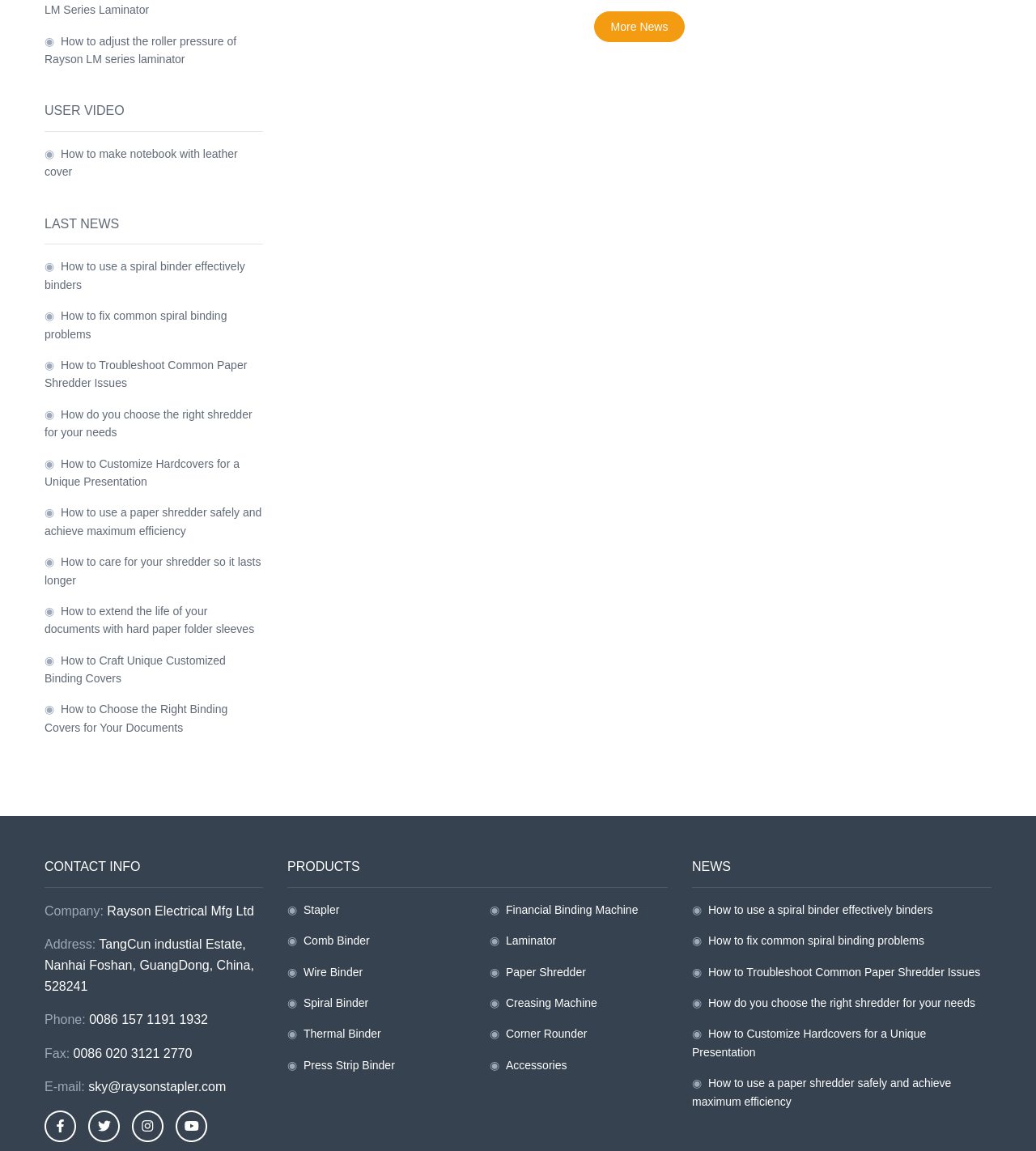What social media platforms are linked?
Based on the image, give a one-word or short phrase answer.

Facebook, Twitter, Instagram, Youtube